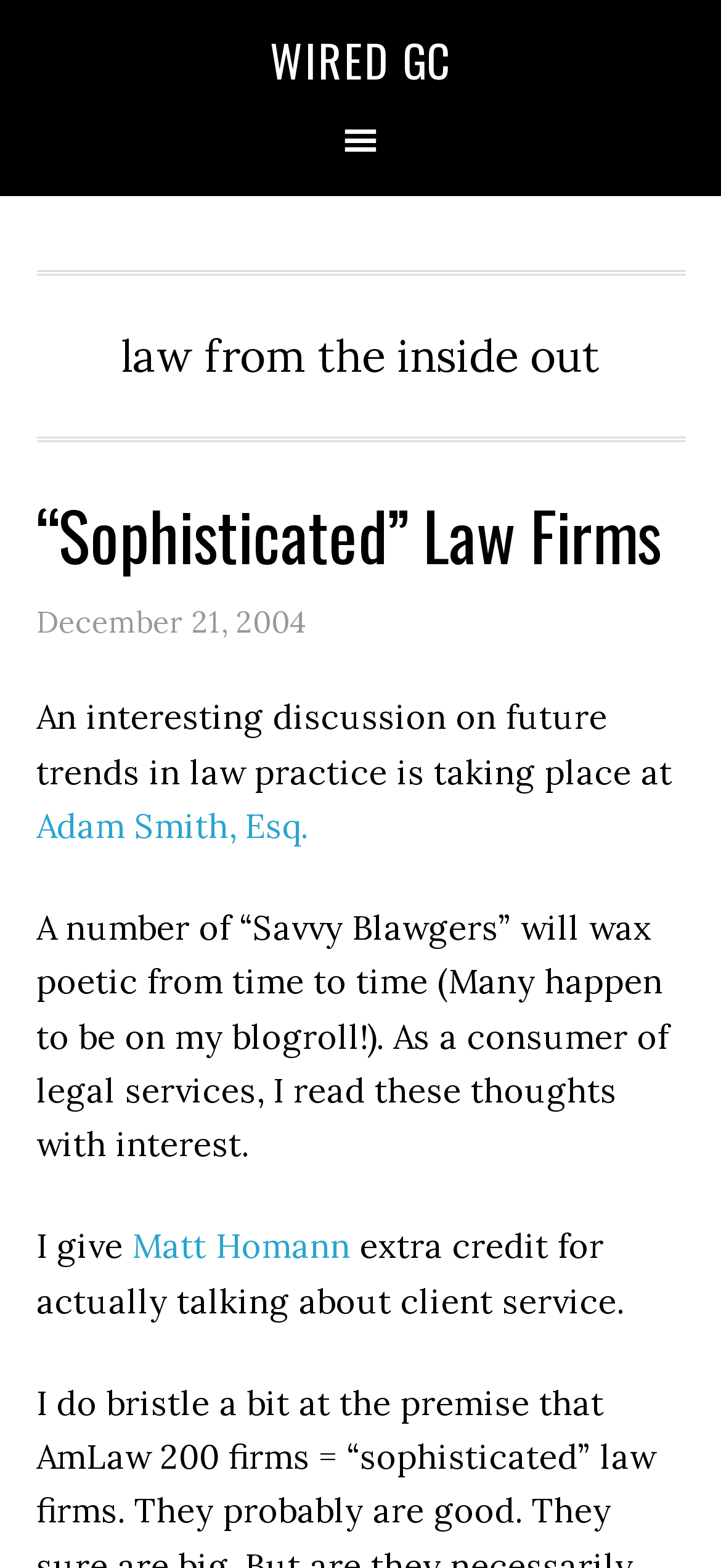Determine the bounding box for the UI element described here: "Matt Homann".

[0.183, 0.781, 0.486, 0.808]